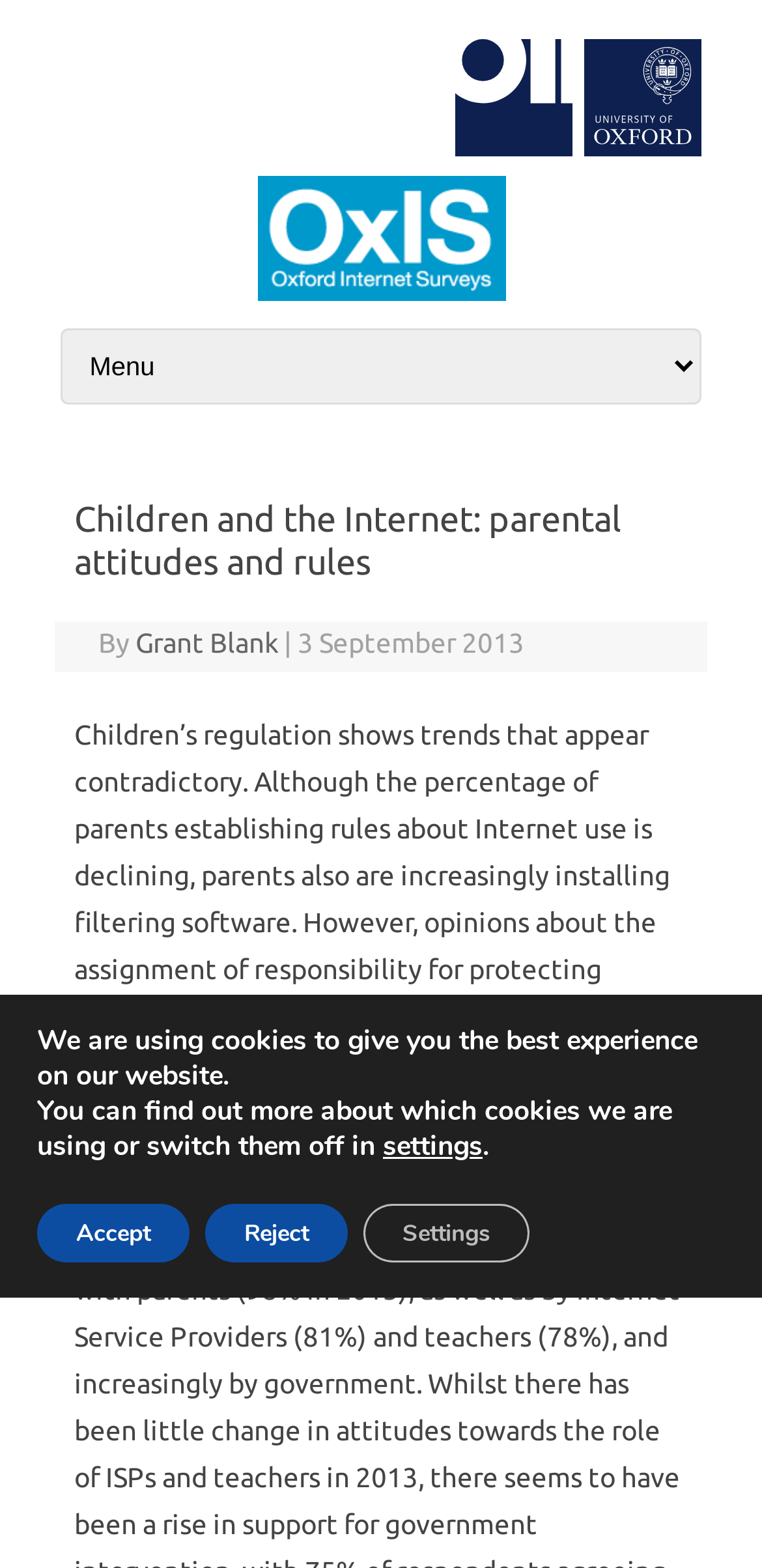What is the purpose of the filtering software?
Refer to the image and provide a concise answer in one word or phrase.

Protecting children